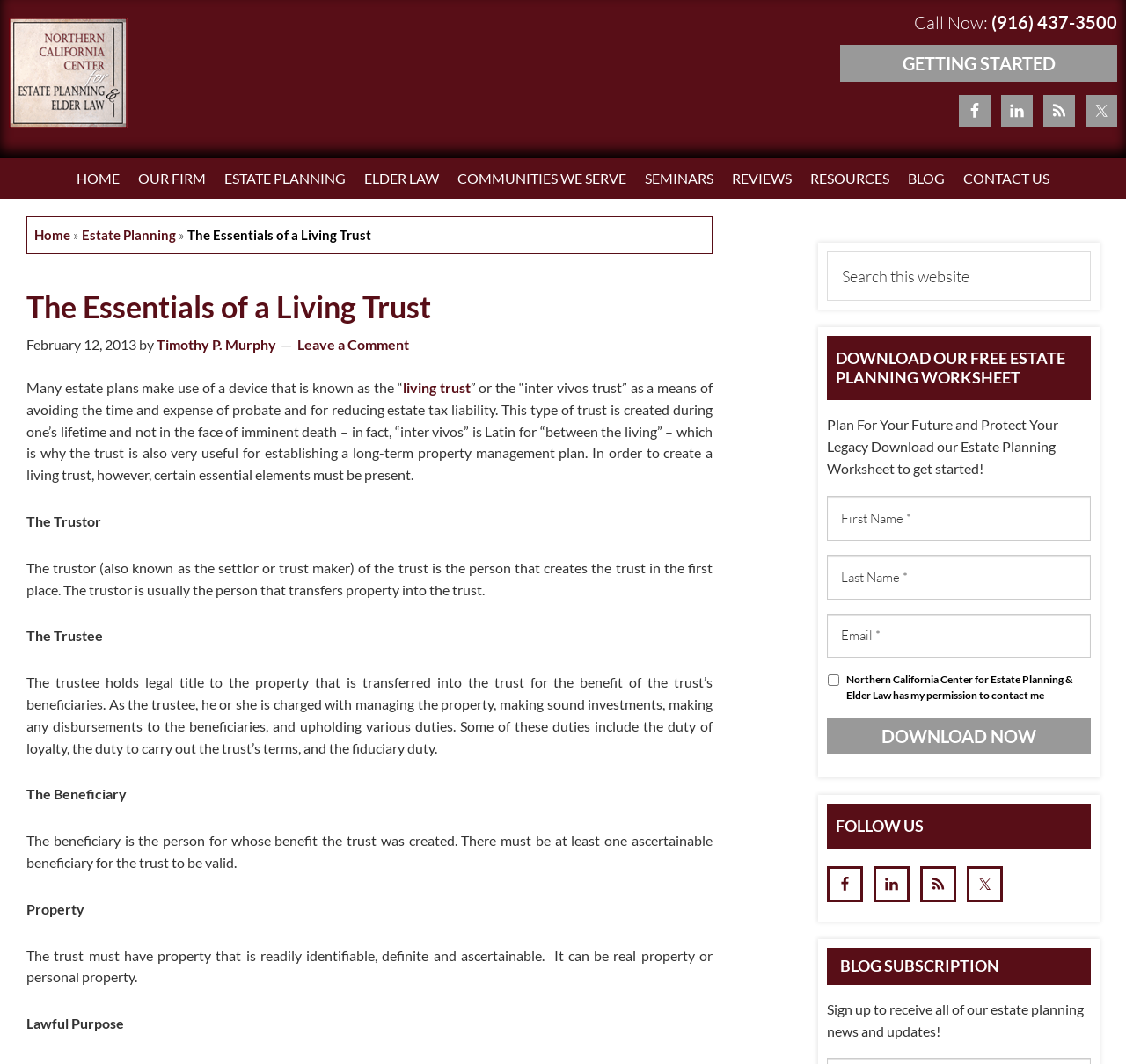Could you highlight the region that needs to be clicked to execute the instruction: "Call now"?

[0.88, 0.011, 0.992, 0.031]